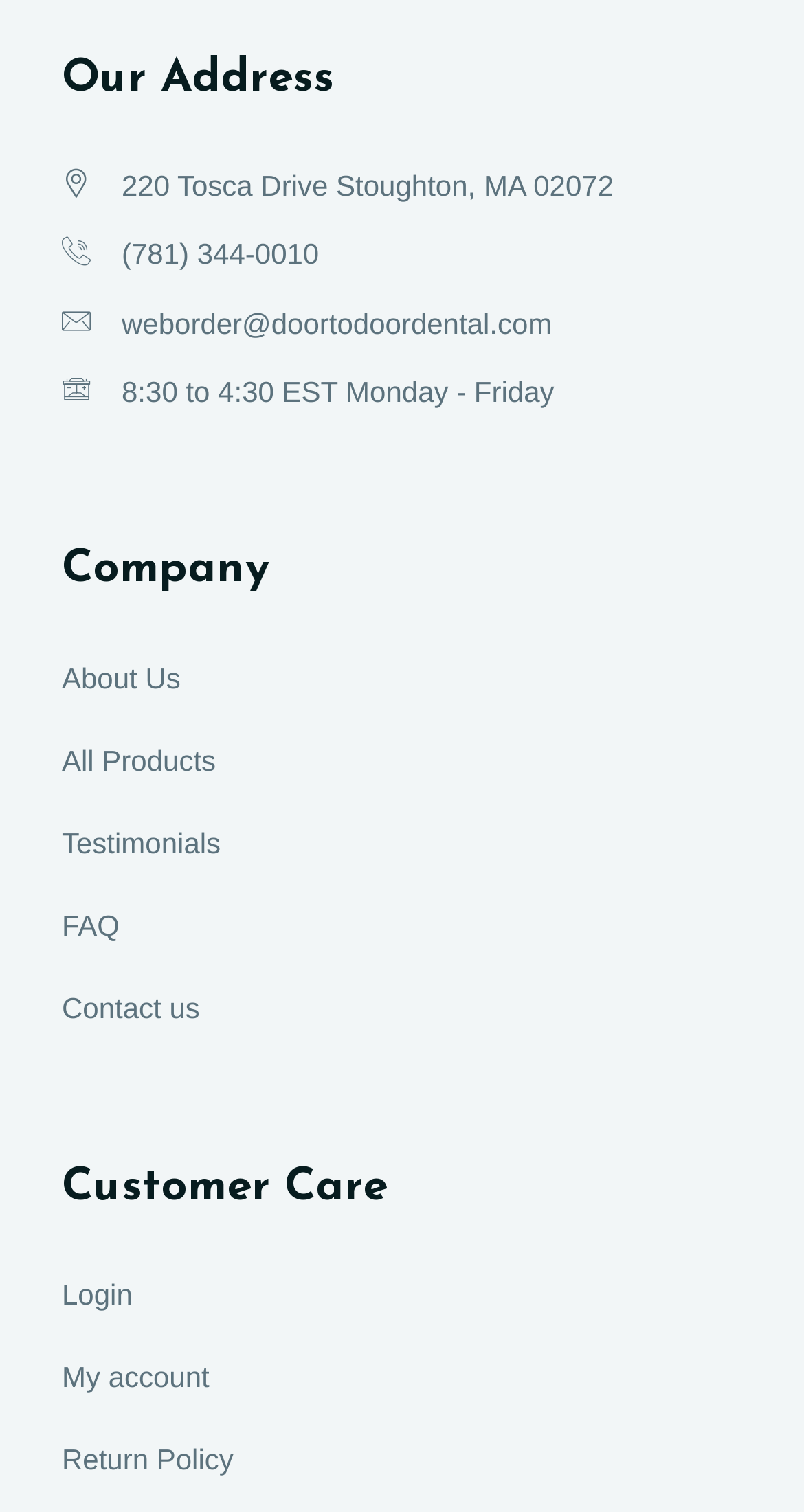Please determine the bounding box coordinates of the area that needs to be clicked to complete this task: 'Email this post'. The coordinates must be four float numbers between 0 and 1, formatted as [left, top, right, bottom].

None